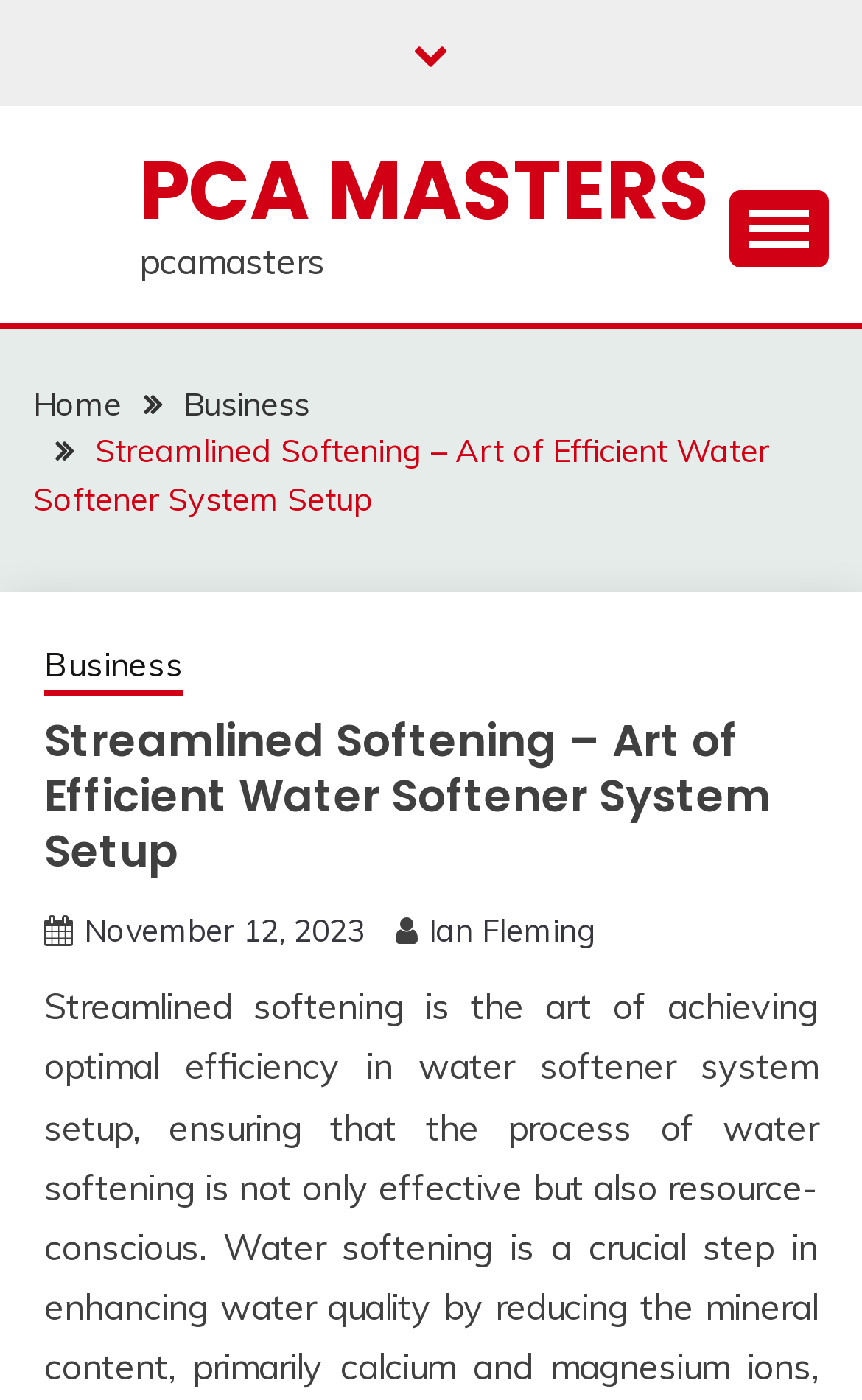Identify and provide the text of the main header on the webpage.

Streamlined Softening – Art of Efficient Water Softener System Setup